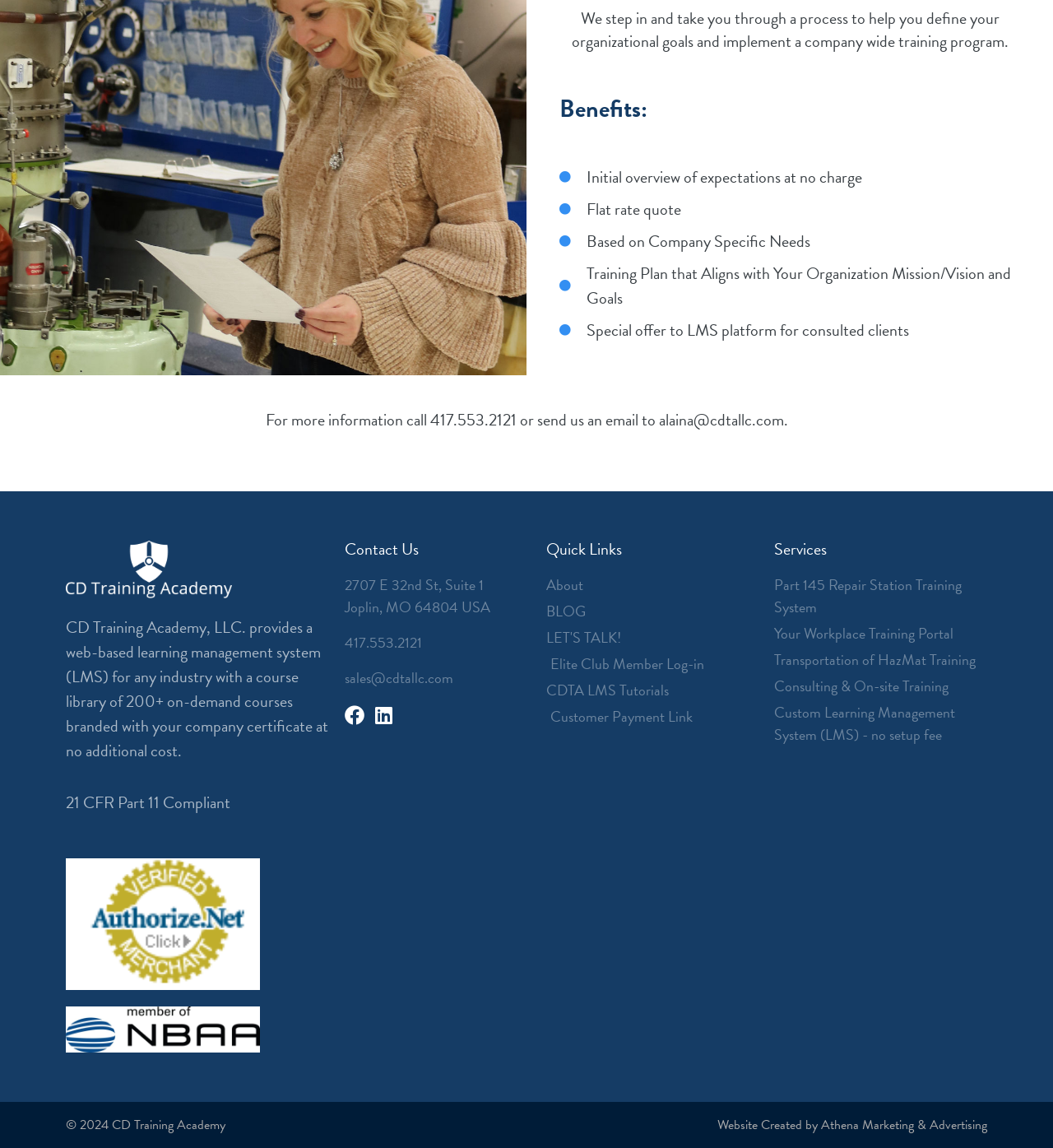What is the company's phone number?
Refer to the image and offer an in-depth and detailed answer to the question.

I found the phone number by looking at the 'Contact Us' section, where it is listed as '417.553.2121'.